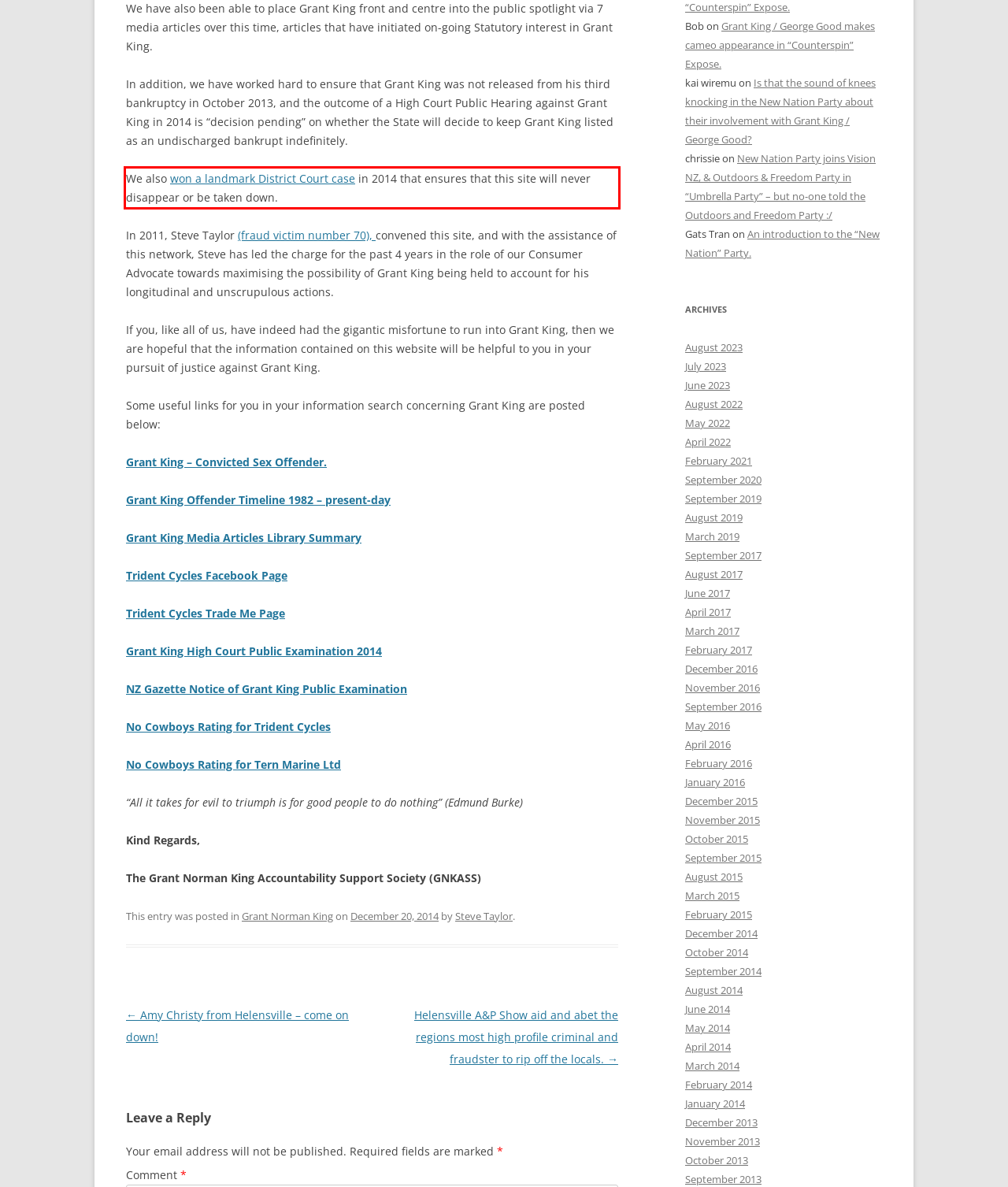You are looking at a screenshot of a webpage with a red rectangle bounding box. Use OCR to identify and extract the text content found inside this red bounding box.

We also won a landmark District Court case in 2014 that ensures that this site will never disappear or be taken down.